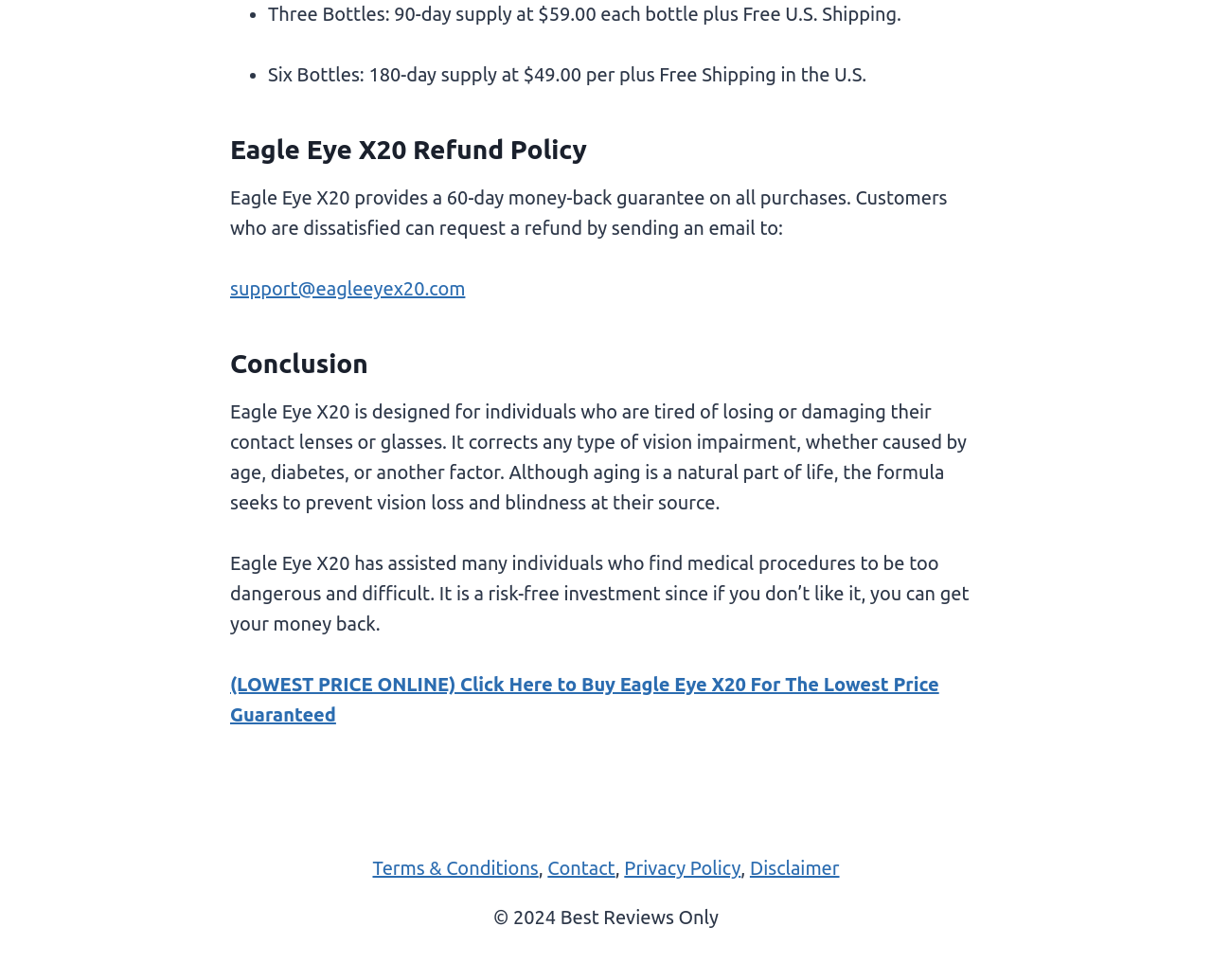What is the purpose of Eagle Eye X20?
Provide a short answer using one word or a brief phrase based on the image.

Corrects vision impairment